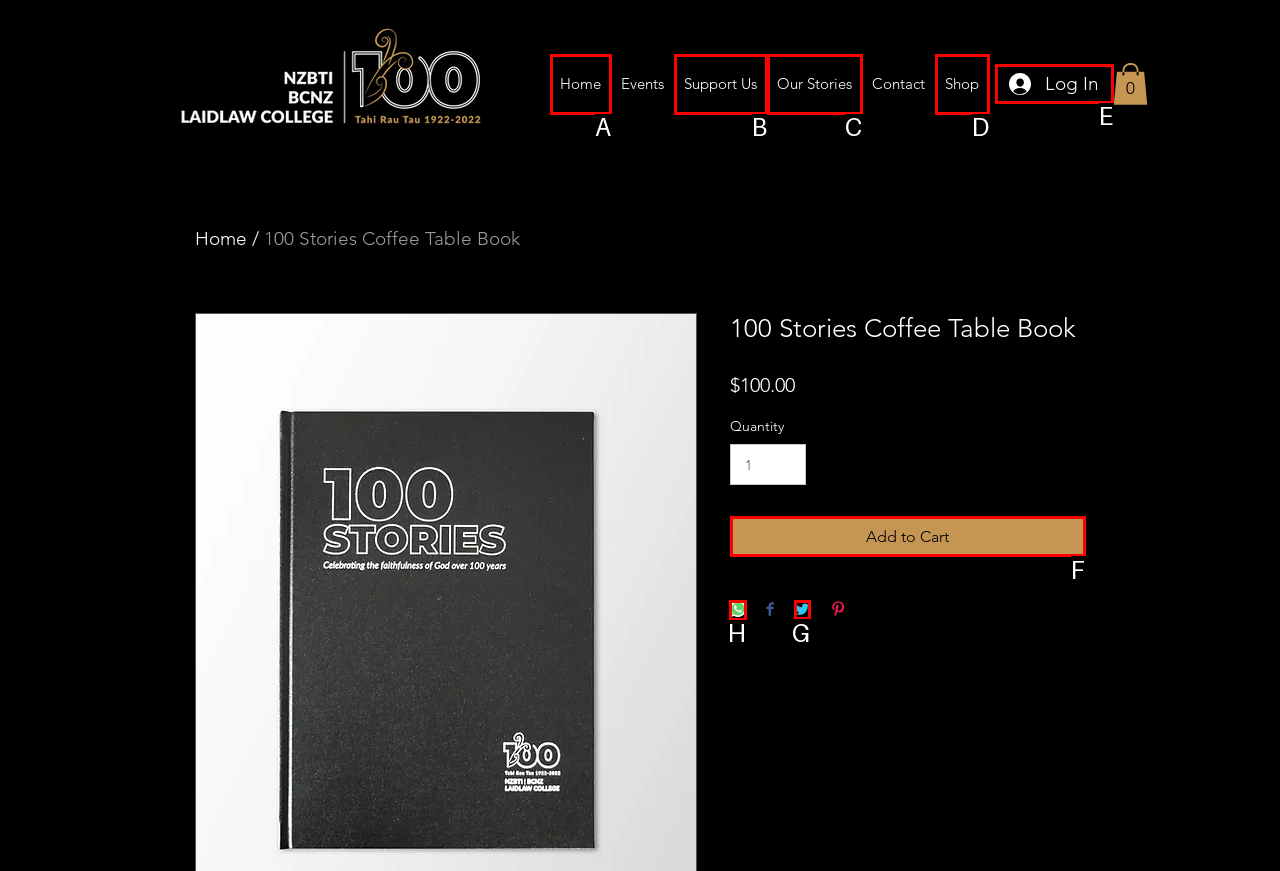Choose the letter that corresponds to the correct button to accomplish the task: Share the 100 Stories Coffee Table Book on WhatsApp
Reply with the letter of the correct selection only.

H